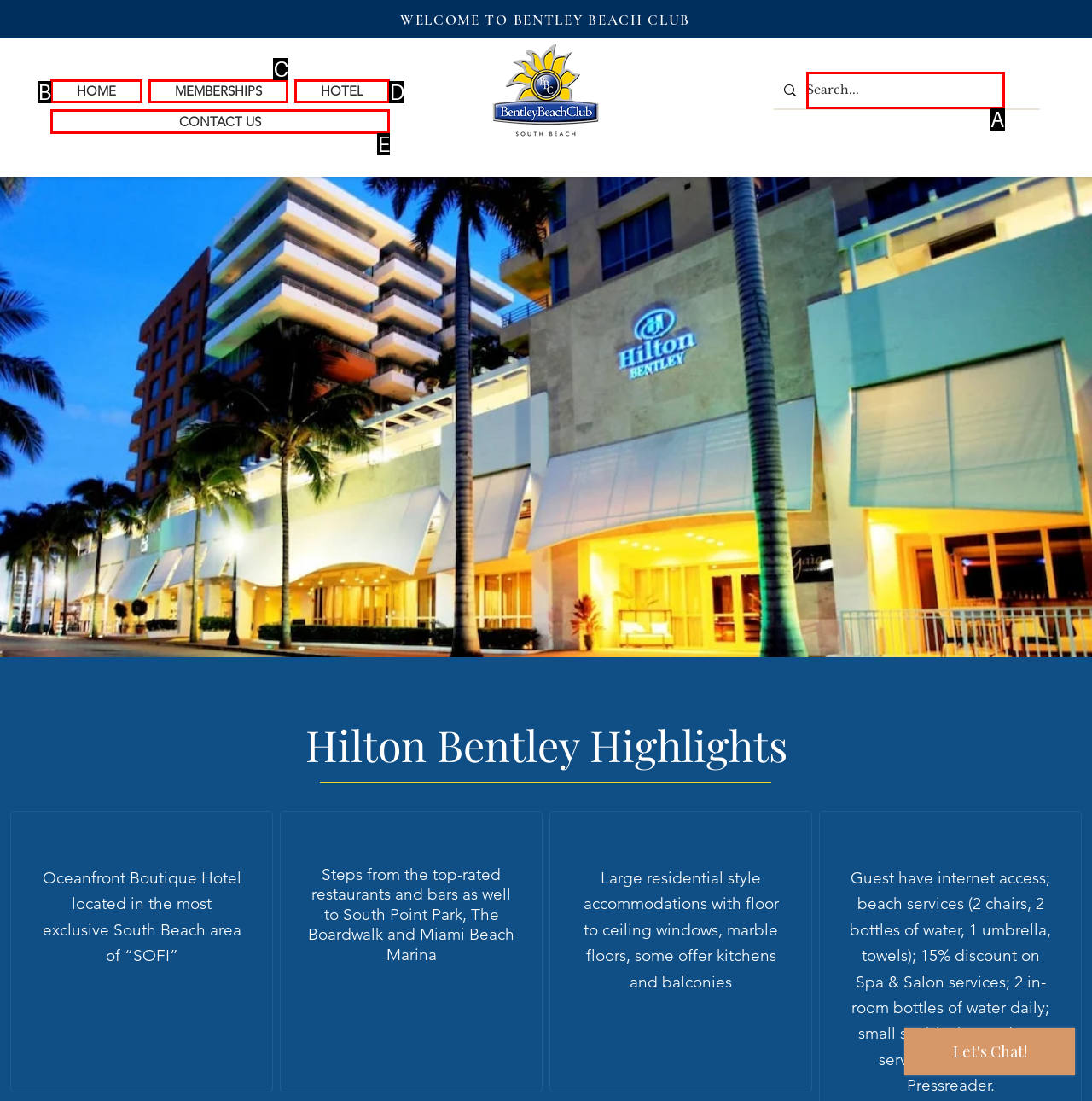Refer to the element description: aria-label="Search..." name="q" placeholder="Search..." and identify the matching HTML element. State your answer with the appropriate letter.

A